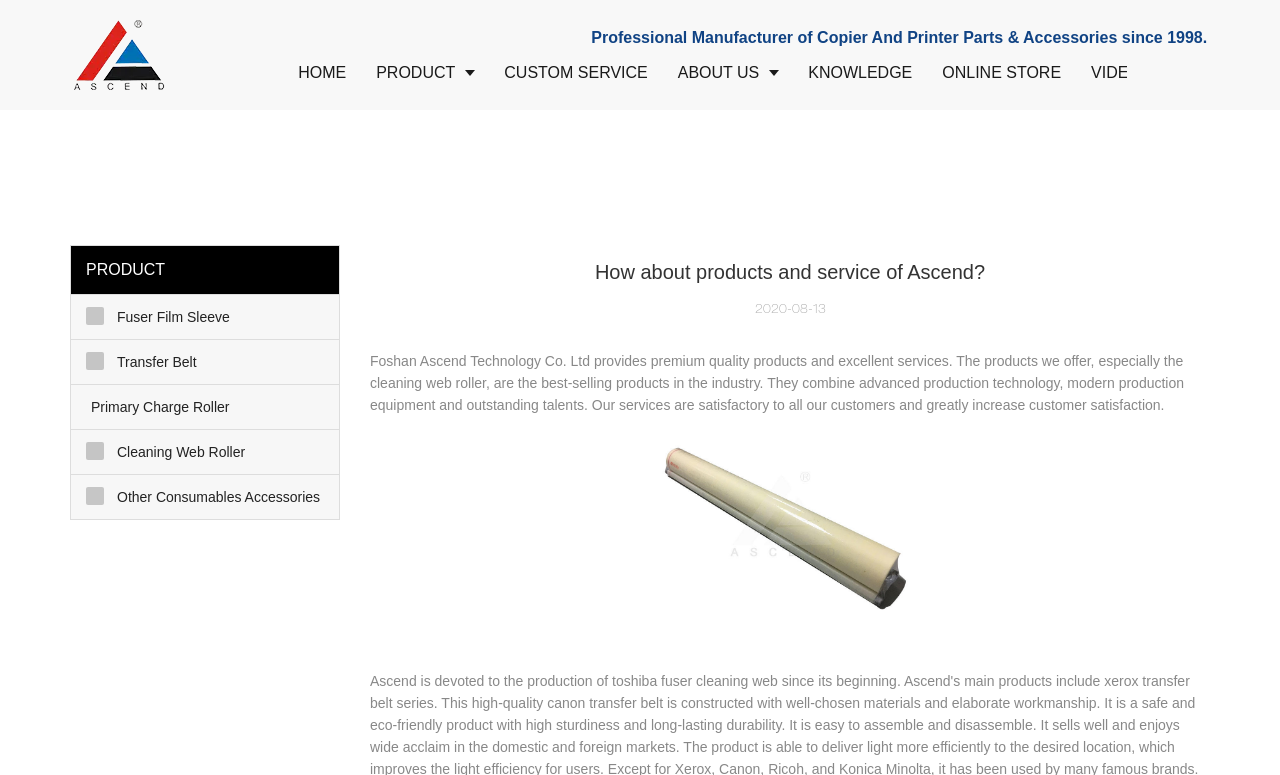Please locate the bounding box coordinates of the element's region that needs to be clicked to follow the instruction: "View the Fuser Film Sleeve product". The bounding box coordinates should be provided as four float numbers between 0 and 1, i.e., [left, top, right, bottom].

[0.055, 0.38, 0.265, 0.437]